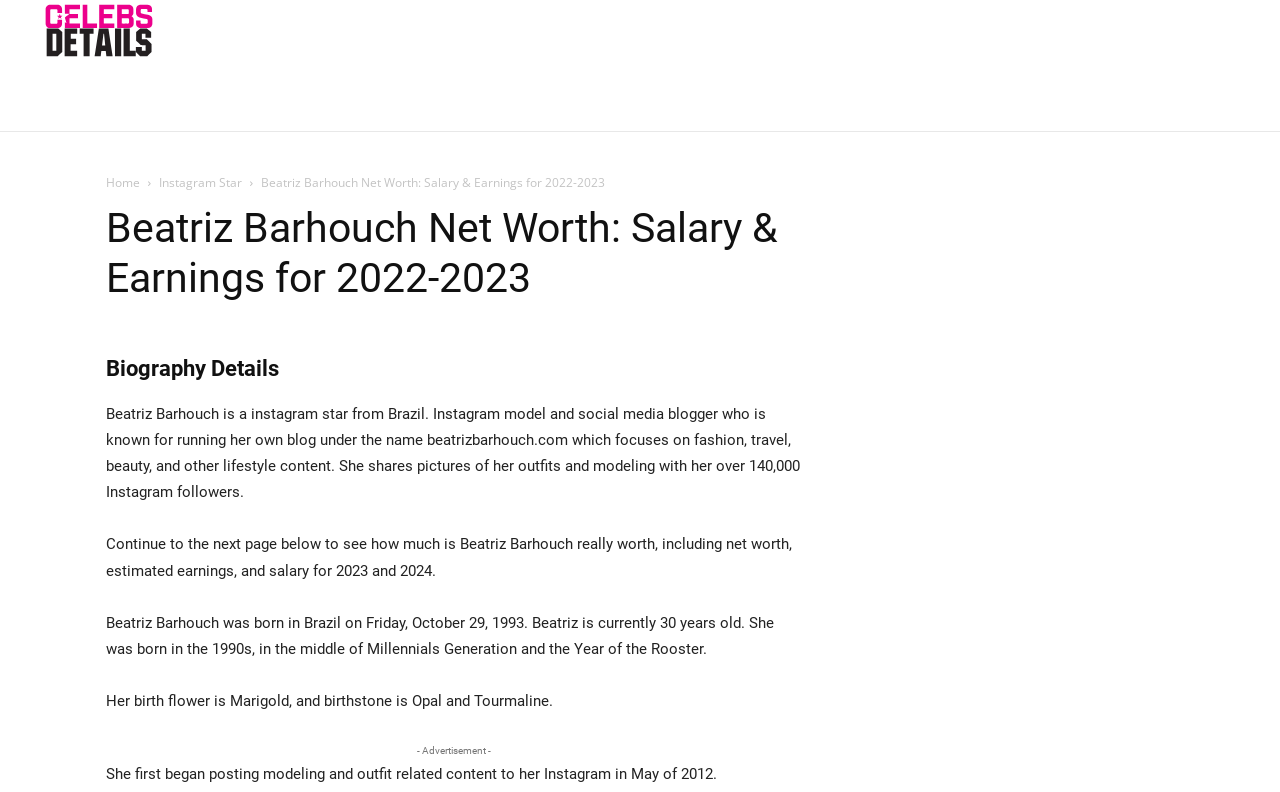Identify the bounding box coordinates for the region to click in order to carry out this instruction: "Click on SOCIAL MEDIA". Provide the coordinates using four float numbers between 0 and 1, formatted as [left, top, right, bottom].

[0.229, 0.087, 0.334, 0.166]